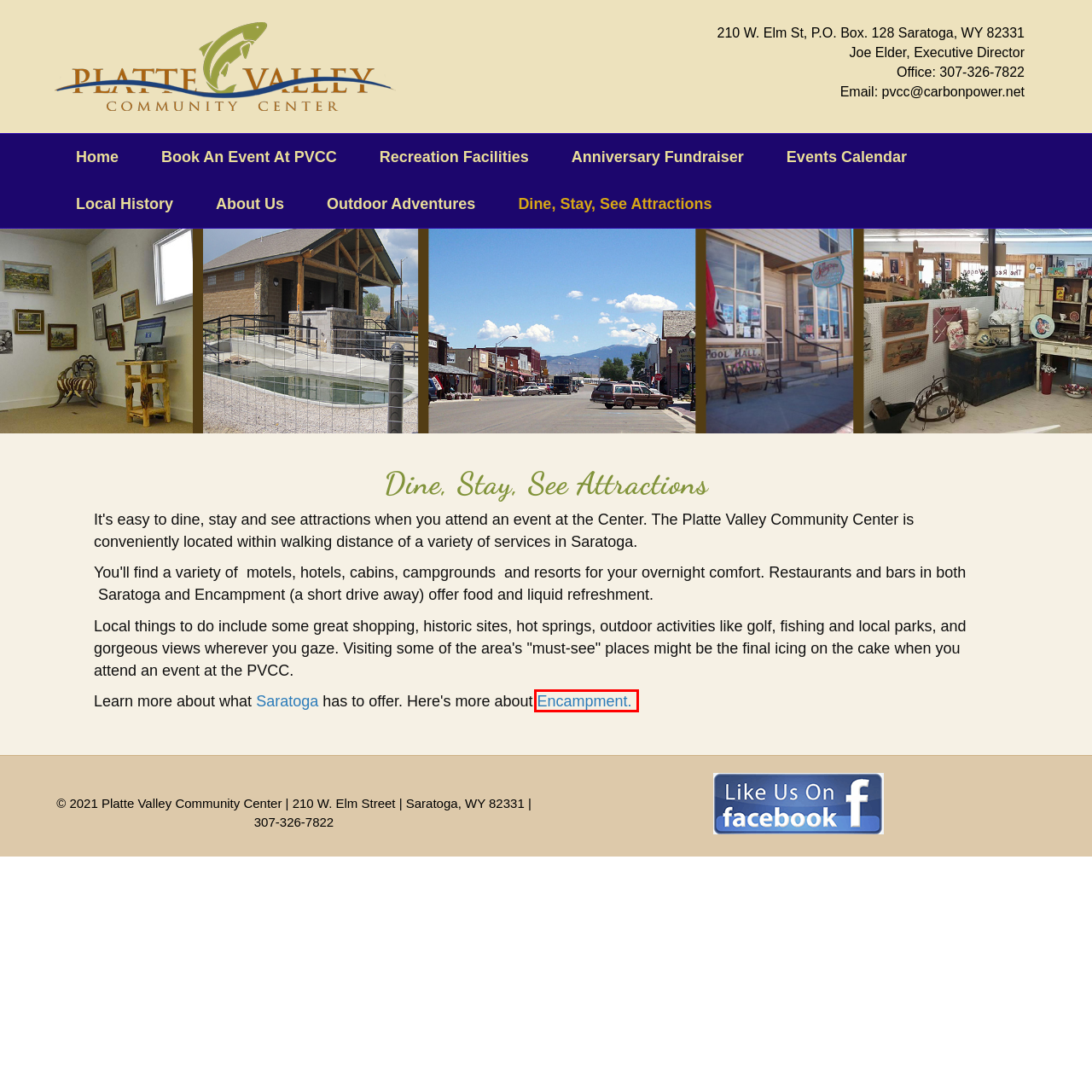Given a screenshot of a webpage featuring a red bounding box, identify the best matching webpage description for the new page after the element within the red box is clicked. Here are the options:
A. Book An Event at Platte Valley Community Center-Saratoga, Wyoming
B. Visit Encampment, Wyoming
C. About Us- Platte Valley Community Center--Saratoga, Wyoming
D. Visit Saratoga, Wyoming
E. Recreation Facilities-Platte Valley Community Center-Saratoga, Wy
F. Upcoming Events – Platte Valley Community Center
G. Outdoor Adventures-Platte Valley Community Center-Saratoga, Wyoming
H. Local History-Platte Valley Community Center-Saratoga, Wyoming

B